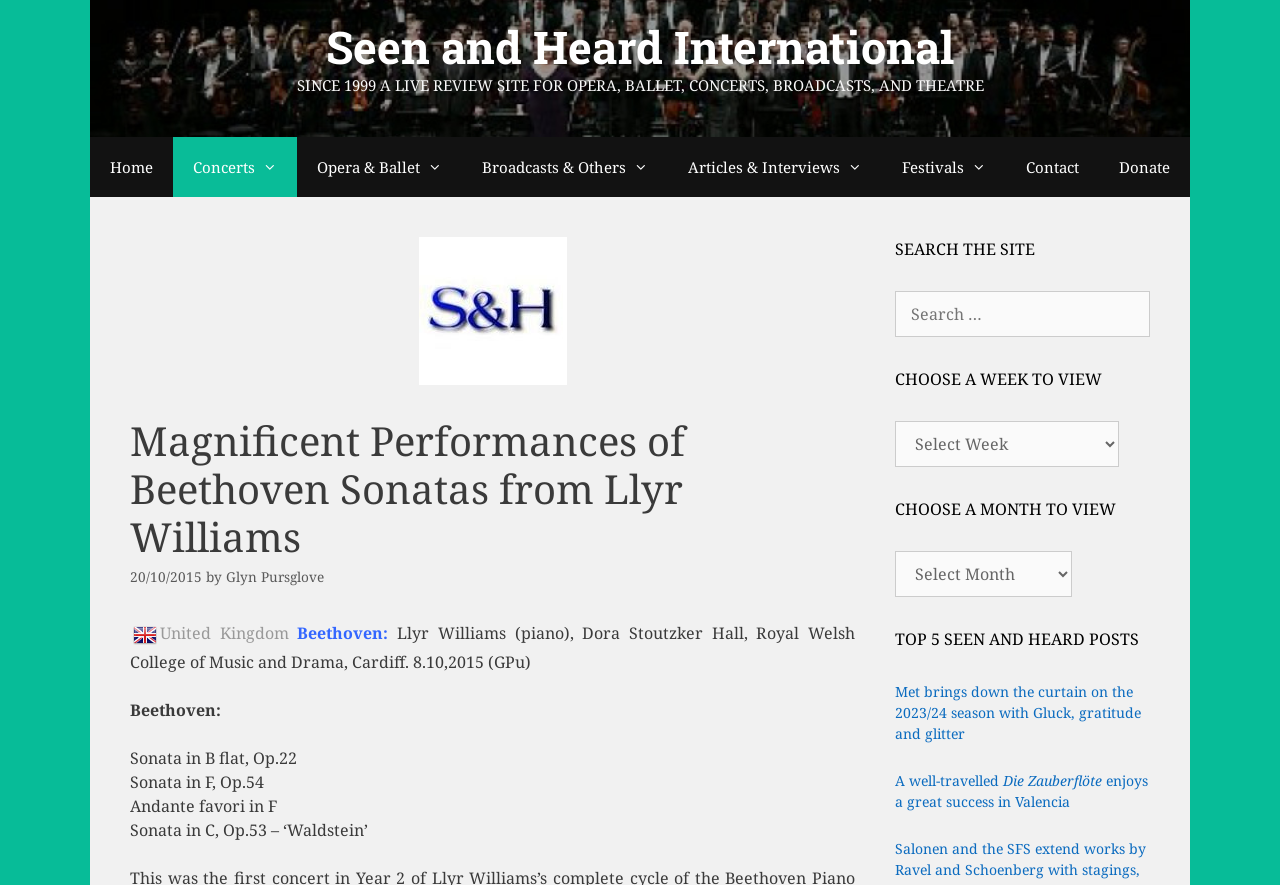What is the name of the website?
Using the details from the image, give an elaborate explanation to answer the question.

I determined the answer by looking at the banner element at the top of the webpage, which contains the text 'Seen and Heard International'.